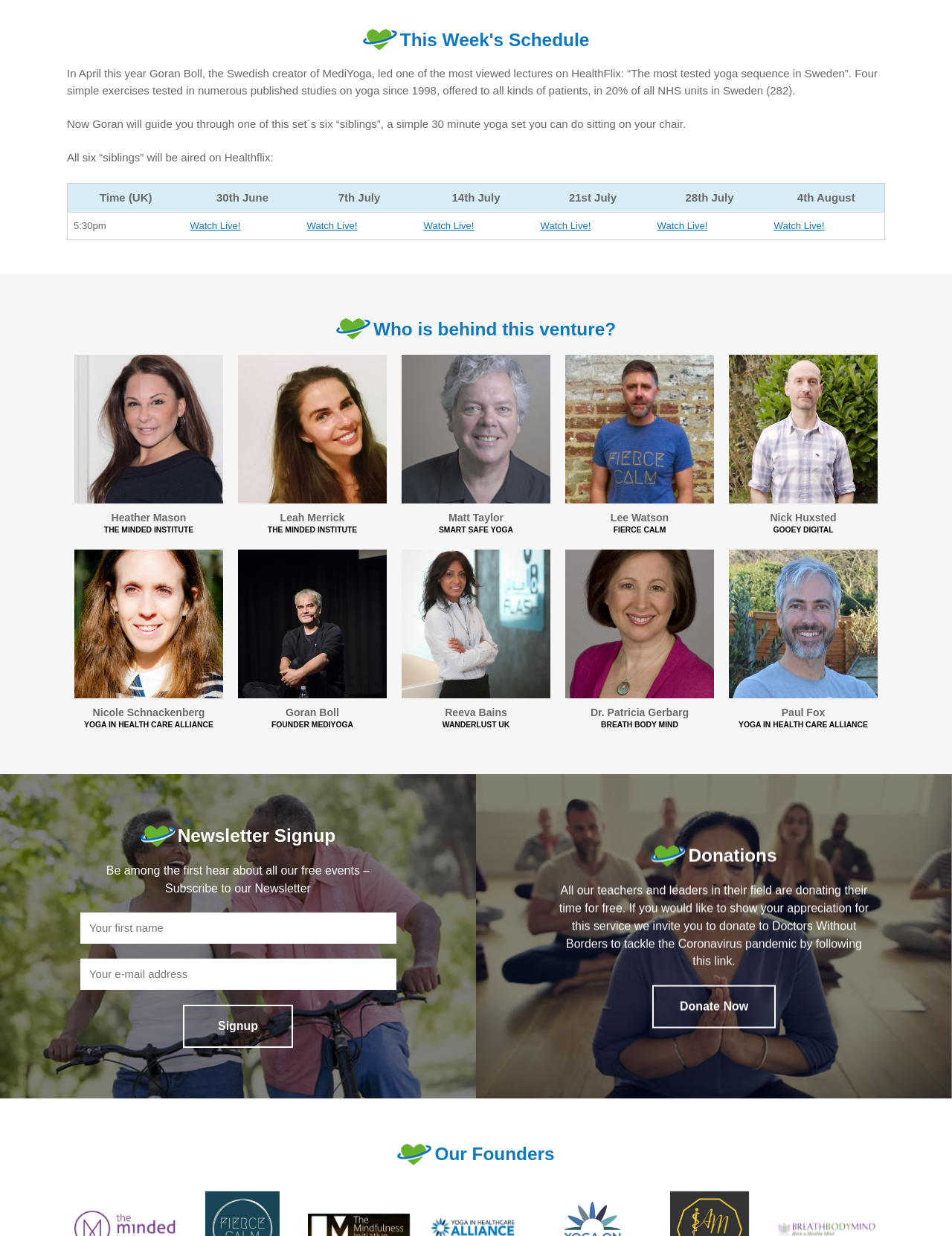What is the time of the event on 30th June?
Look at the image and provide a short answer using one word or a phrase.

5:30pm